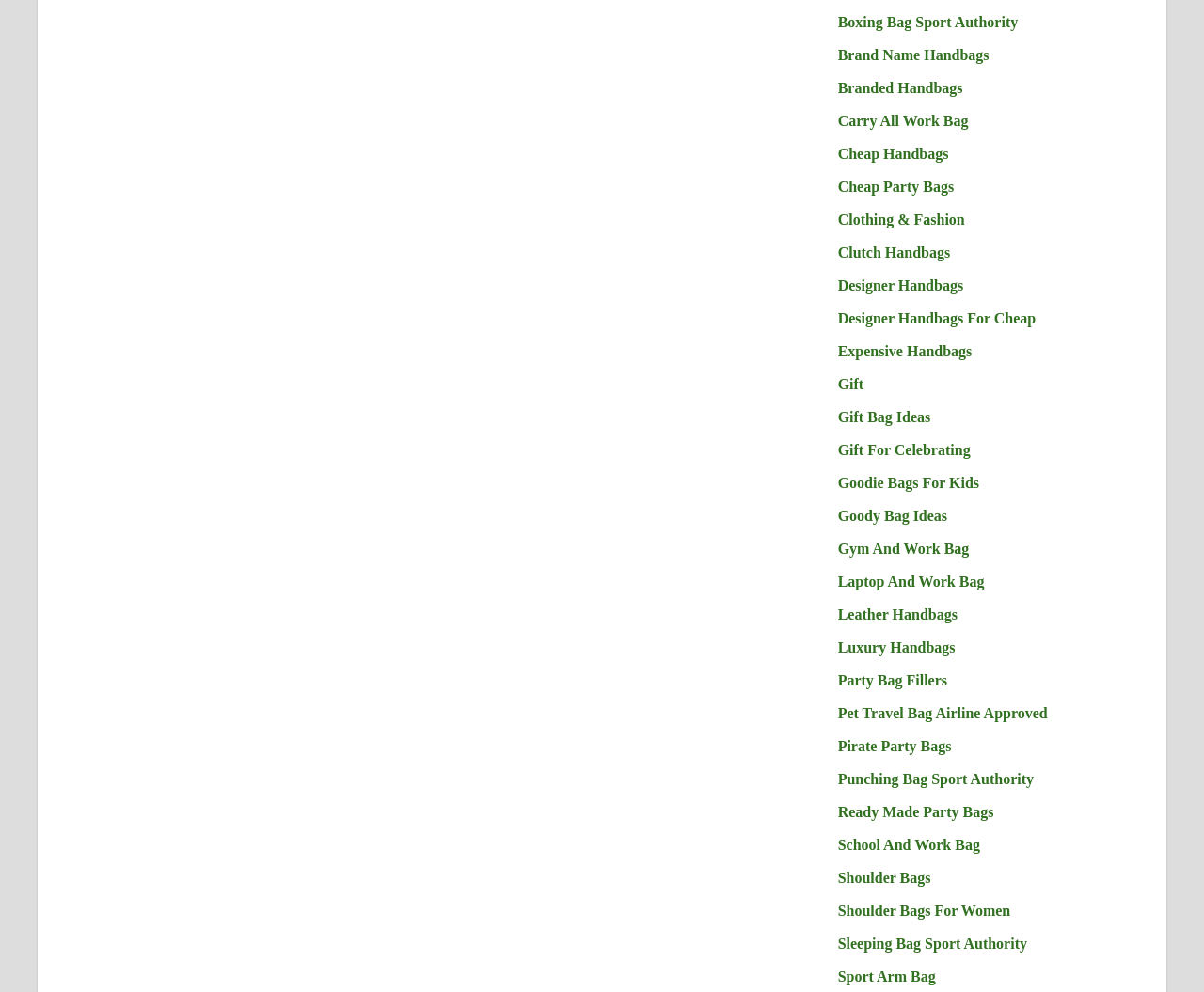How many links are related to bags for specific activities?
Using the image provided, answer with just one word or phrase.

4